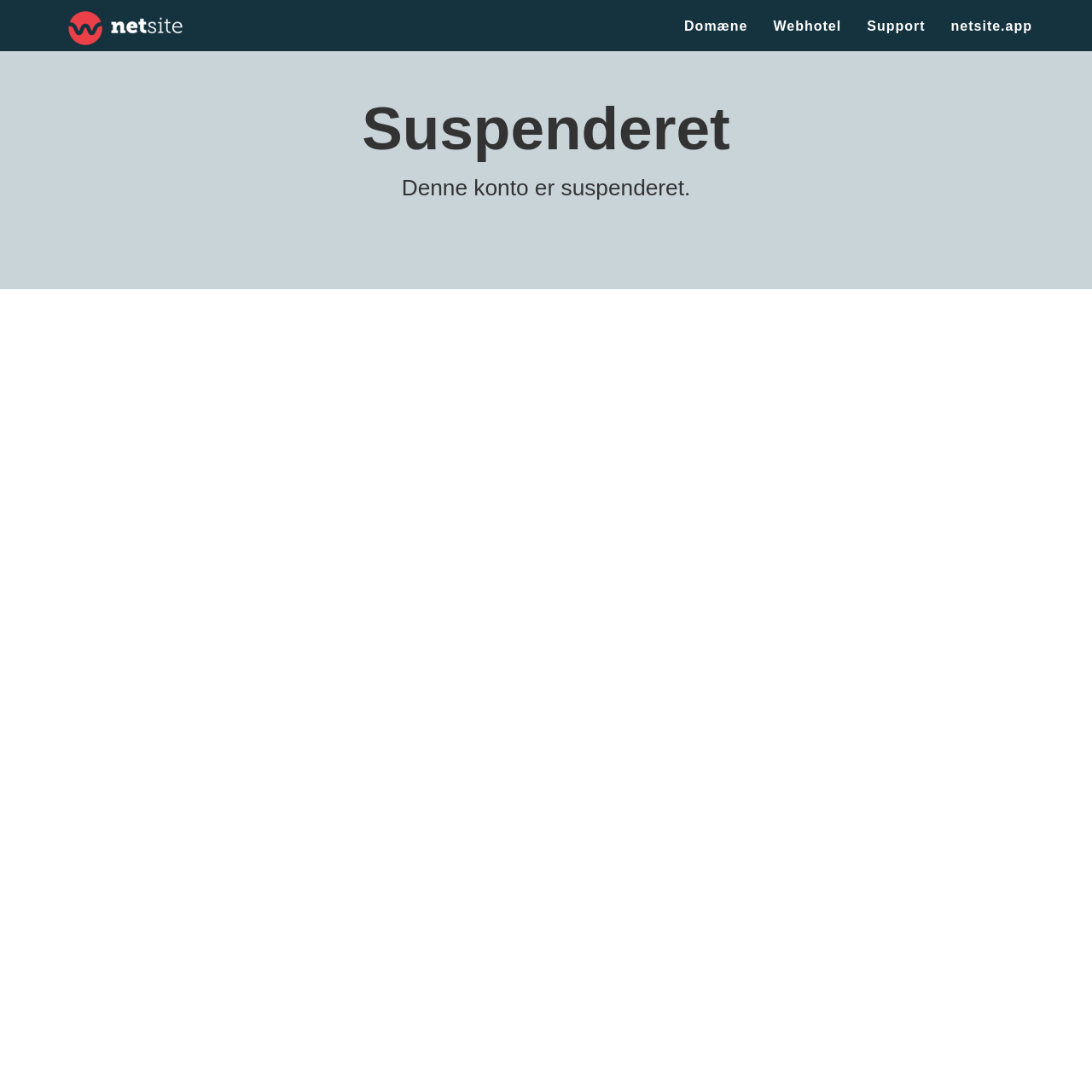How many links are present at the top of the page?
Answer the question using a single word or phrase, according to the image.

4